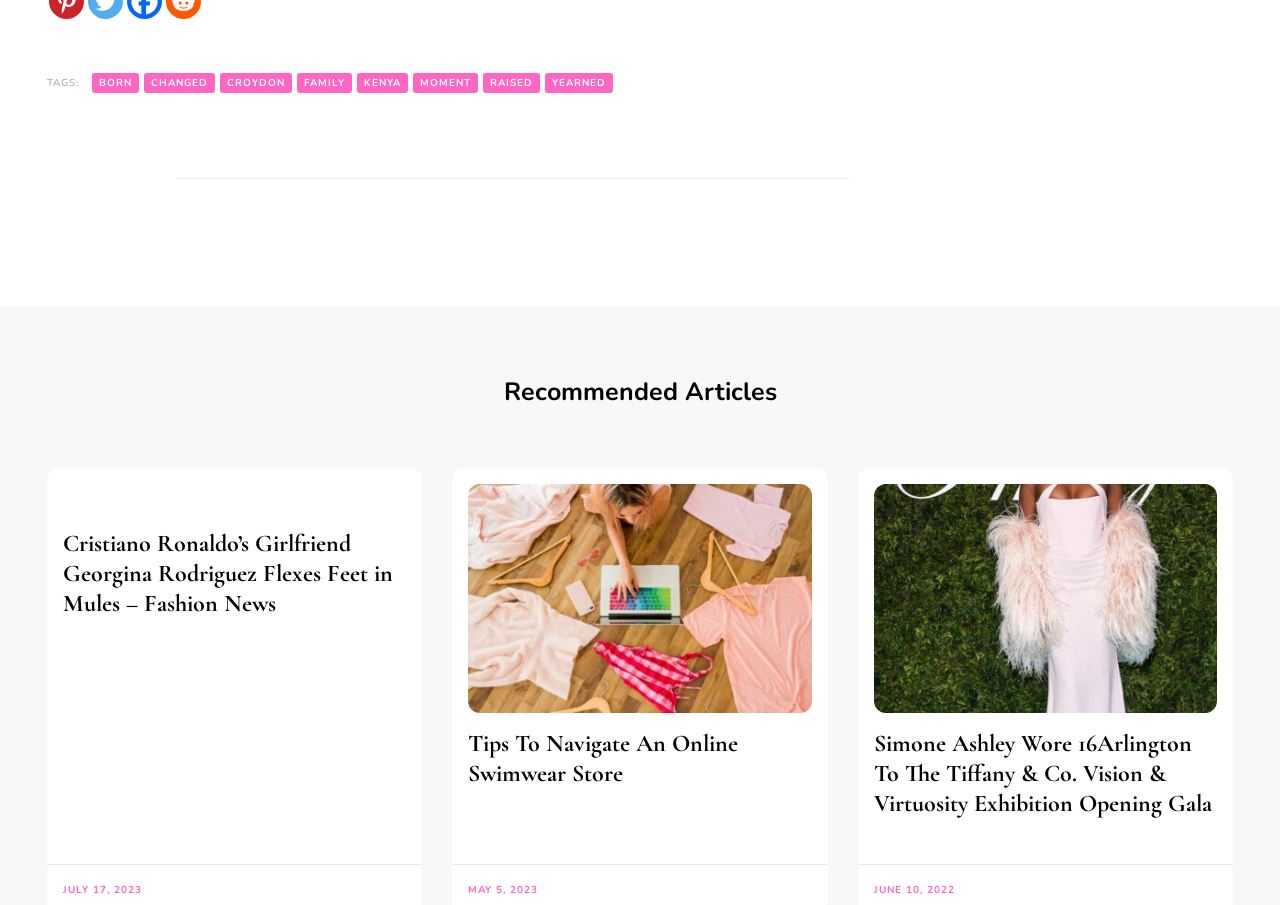Could you determine the bounding box coordinates of the clickable element to complete the instruction: "Check the news from 'JUNE 10, 2022'"? Provide the coordinates as four float numbers between 0 and 1, i.e., [left, top, right, bottom].

[0.683, 0.975, 0.746, 0.991]